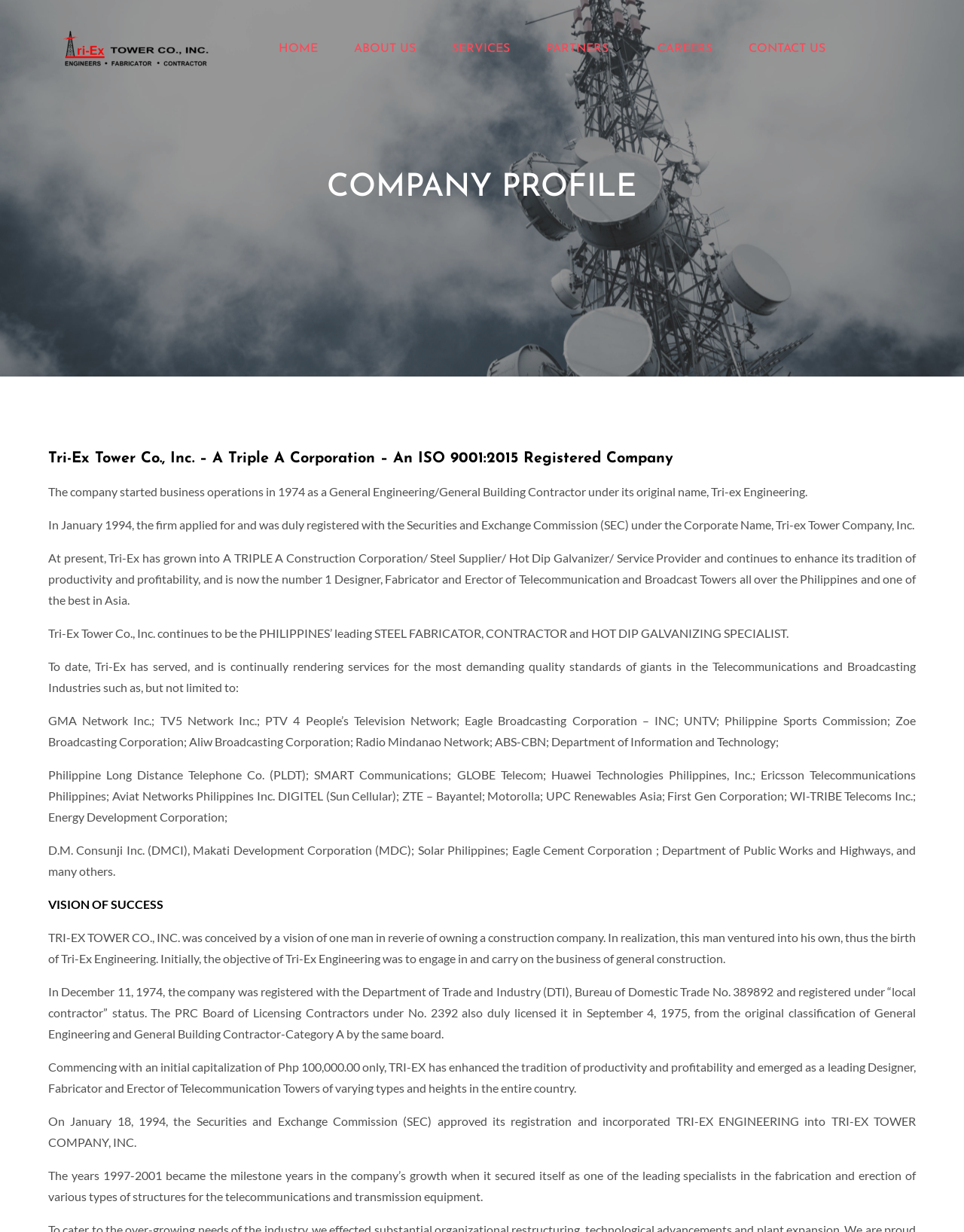Locate the bounding box coordinates of the UI element described by: "ABOUT US". The bounding box coordinates should consist of four float numbers between 0 and 1, i.e., [left, top, right, bottom].

[0.359, 0.018, 0.439, 0.054]